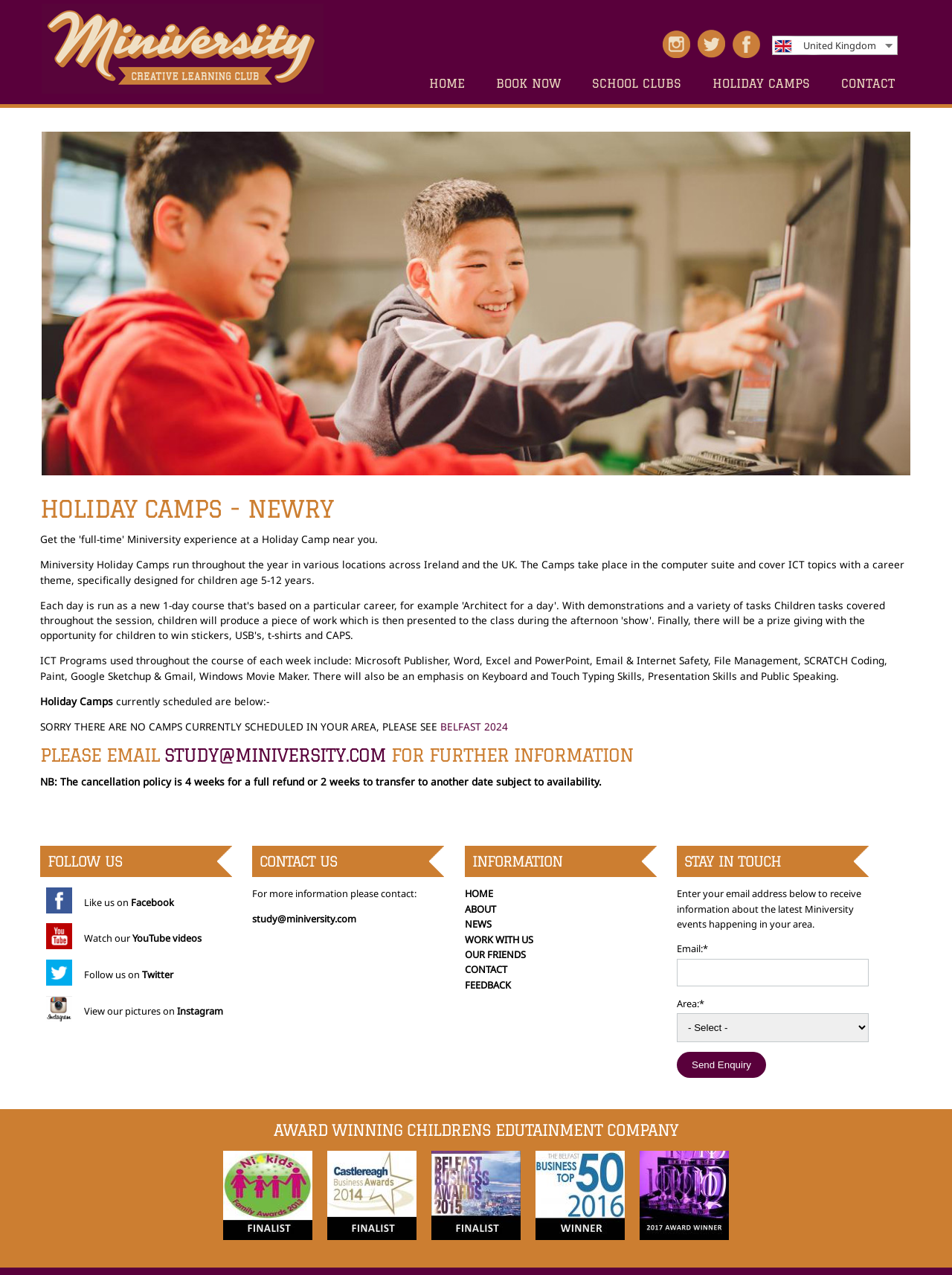Locate the bounding box coordinates of the item that should be clicked to fulfill the instruction: "Follow Miniversity on Twitter".

[0.733, 0.036, 0.77, 0.048]